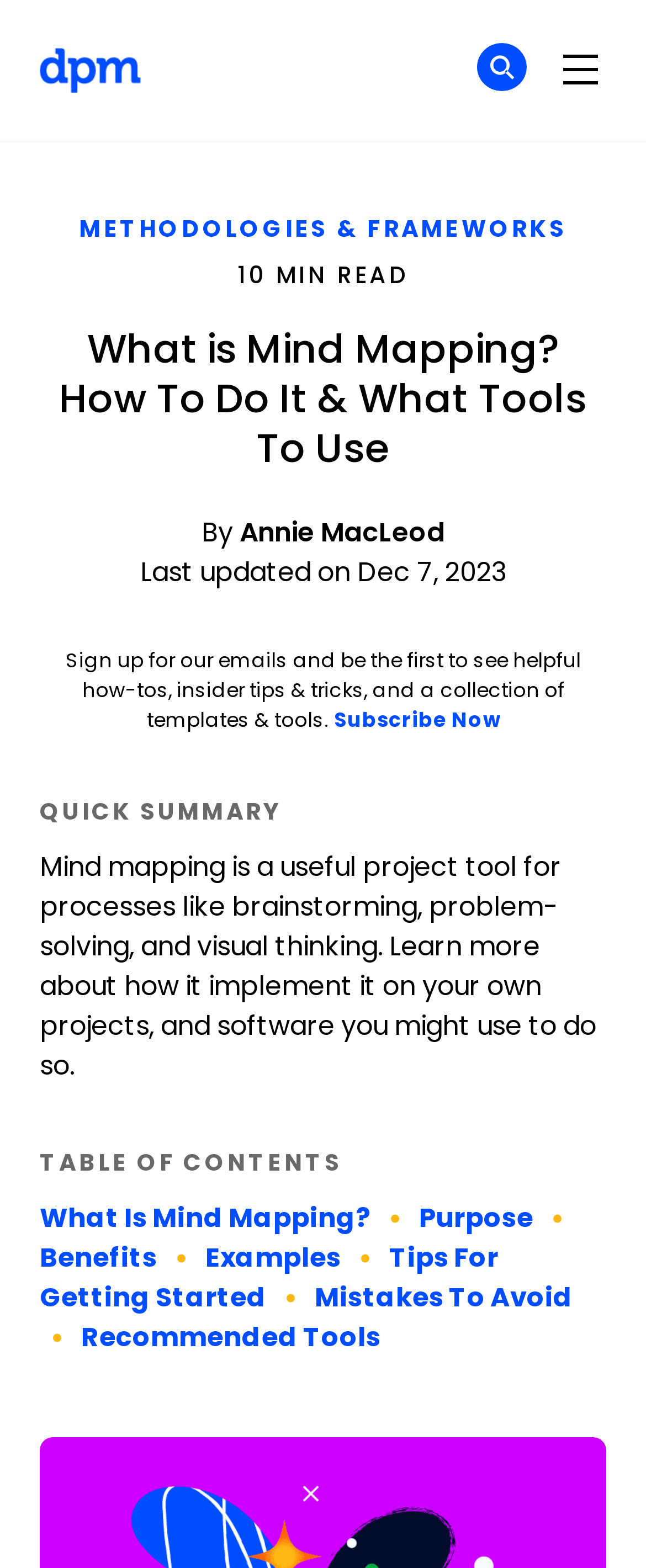What is the purpose of mind mapping?
Using the image as a reference, answer with just one word or a short phrase.

Brainstorming, problem-solving, and visual thinking